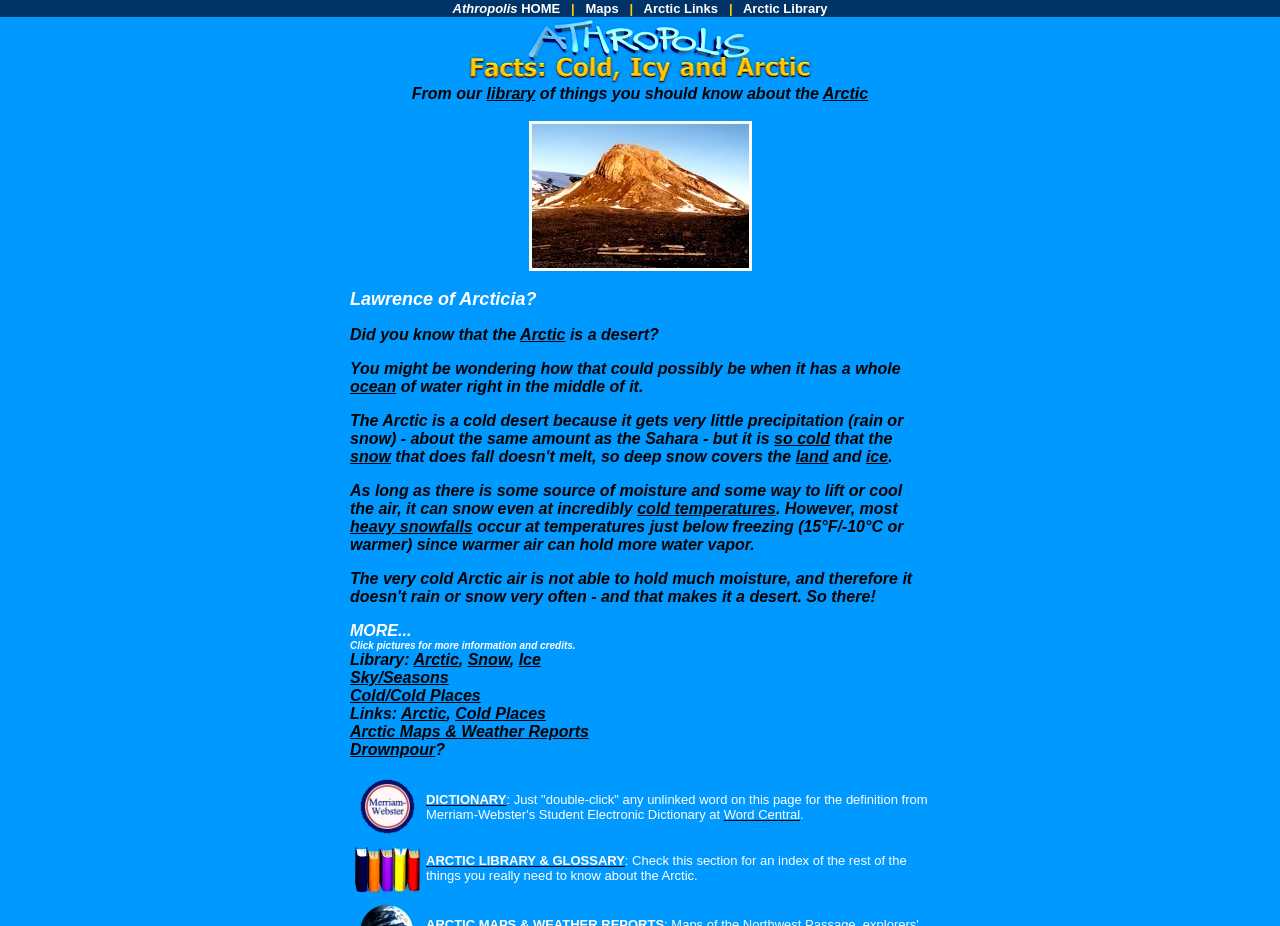Show the bounding box coordinates for the HTML element described as: "snow".

[0.273, 0.484, 0.305, 0.502]